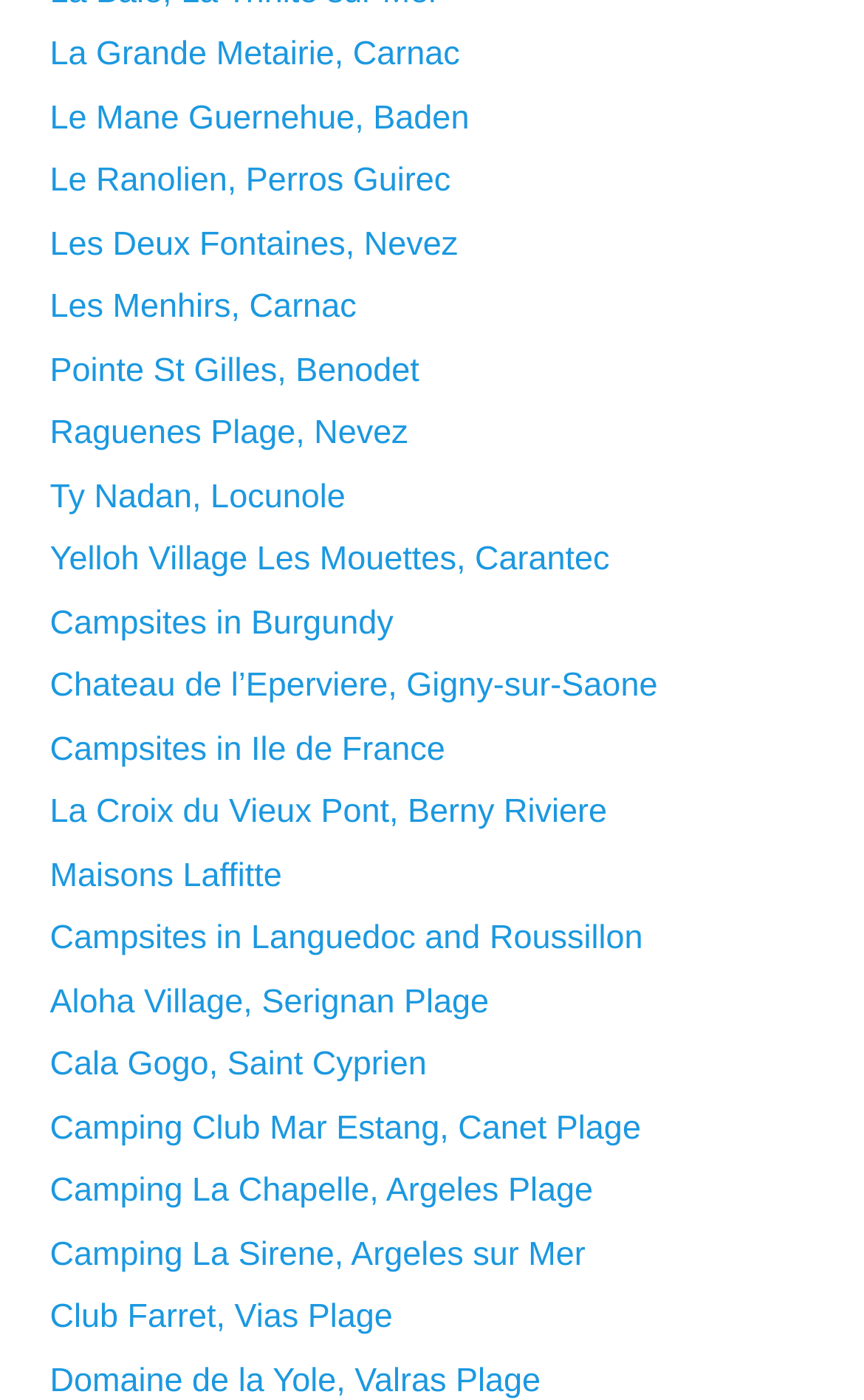What is the name of the campsite in Argeles sur Mer?
Give a detailed response to the question by analyzing the screenshot.

I searched for links that mention 'Argeles sur Mer' and found the link 'Camping La Sirene, Argeles sur Mer' which suggests that it is a campsite in Argeles sur Mer.